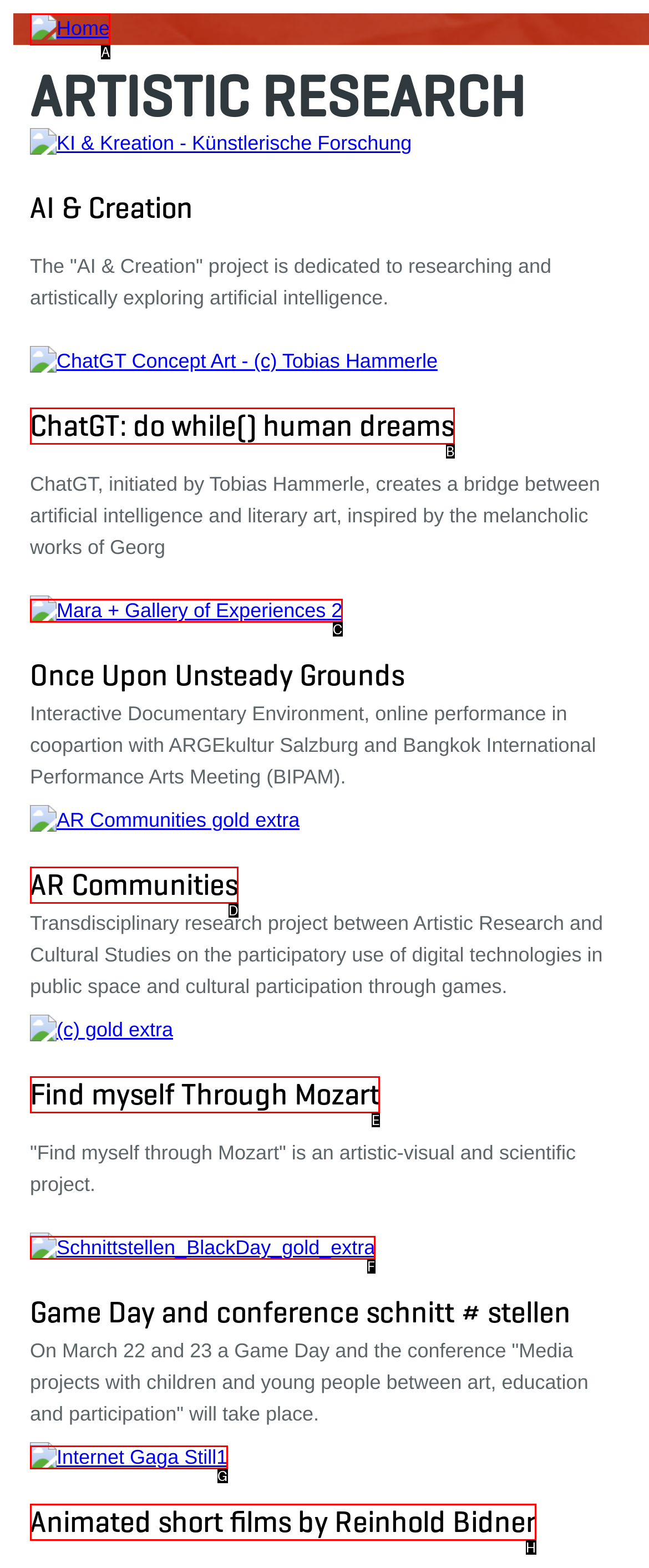Determine which HTML element fits the description: AR Communities. Answer with the letter corresponding to the correct choice.

D